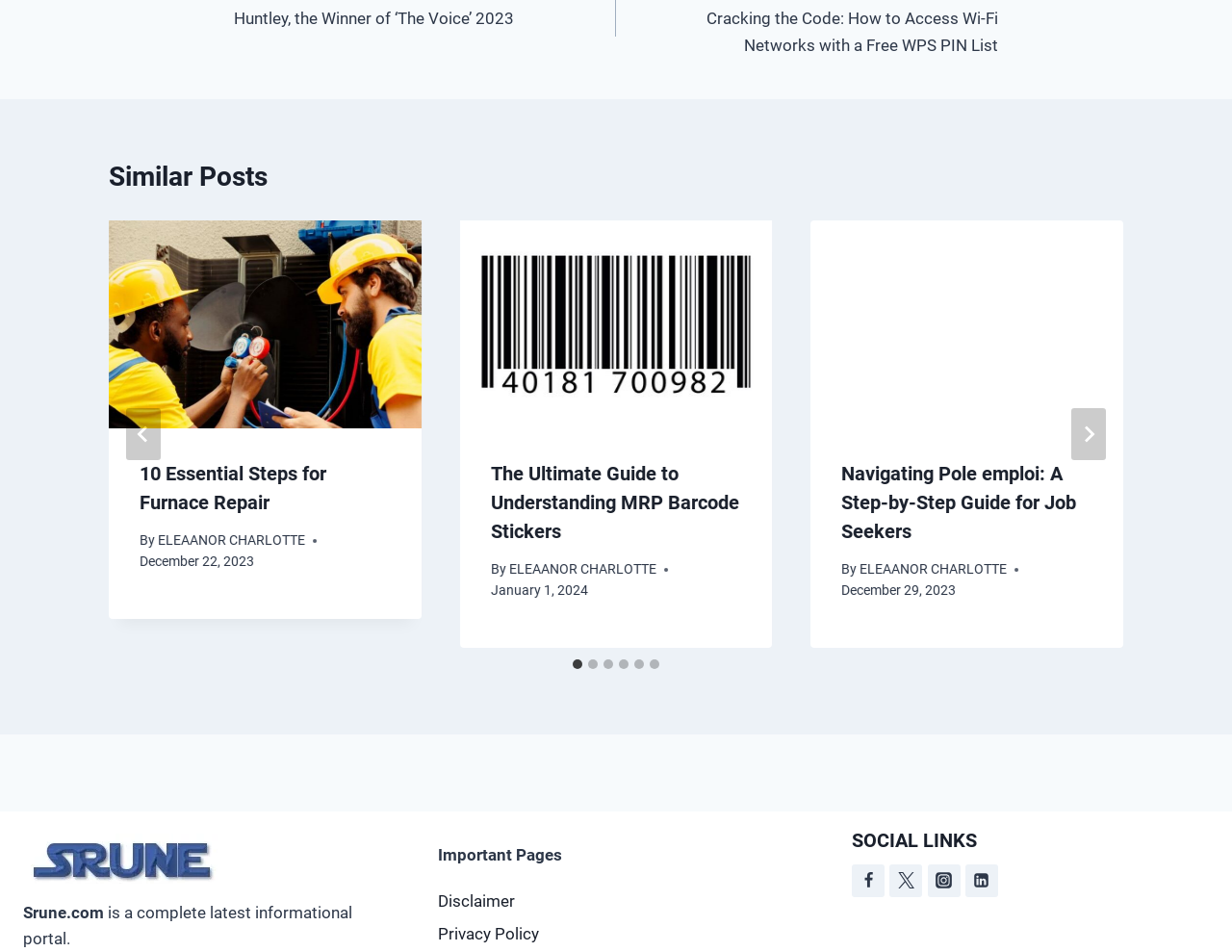What is the name of the website?
Based on the visual information, provide a detailed and comprehensive answer.

The name of the website can be found at the bottom of the page, where it is written in static text as 'Srune.com'.